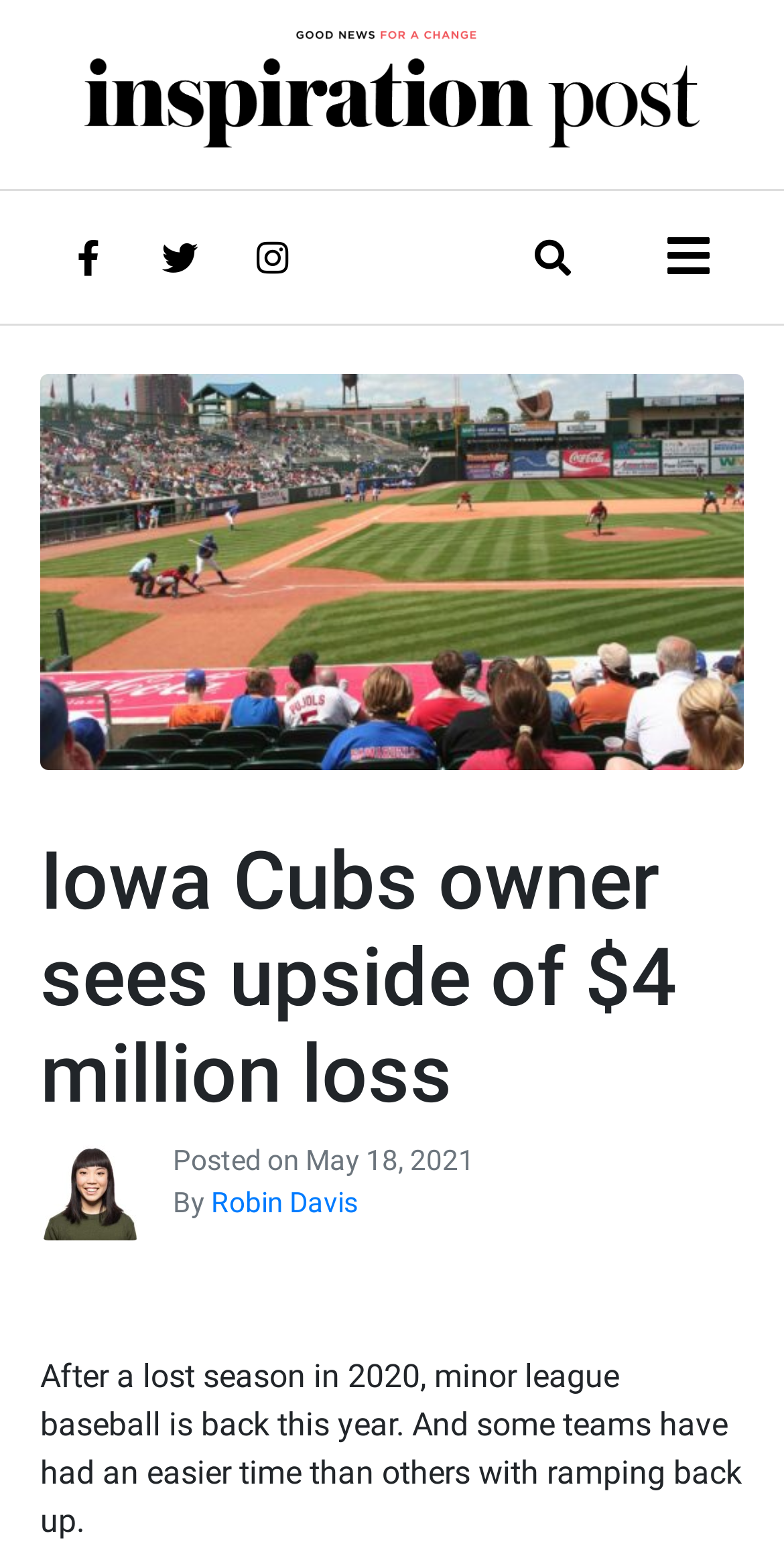Please provide a comprehensive response to the question below by analyzing the image: 
What is the author of the article?

I found the author's name by looking at the 'By' section, which is located below the 'Posted on' section. The author's name is a link, and it says 'Robin Davis'.